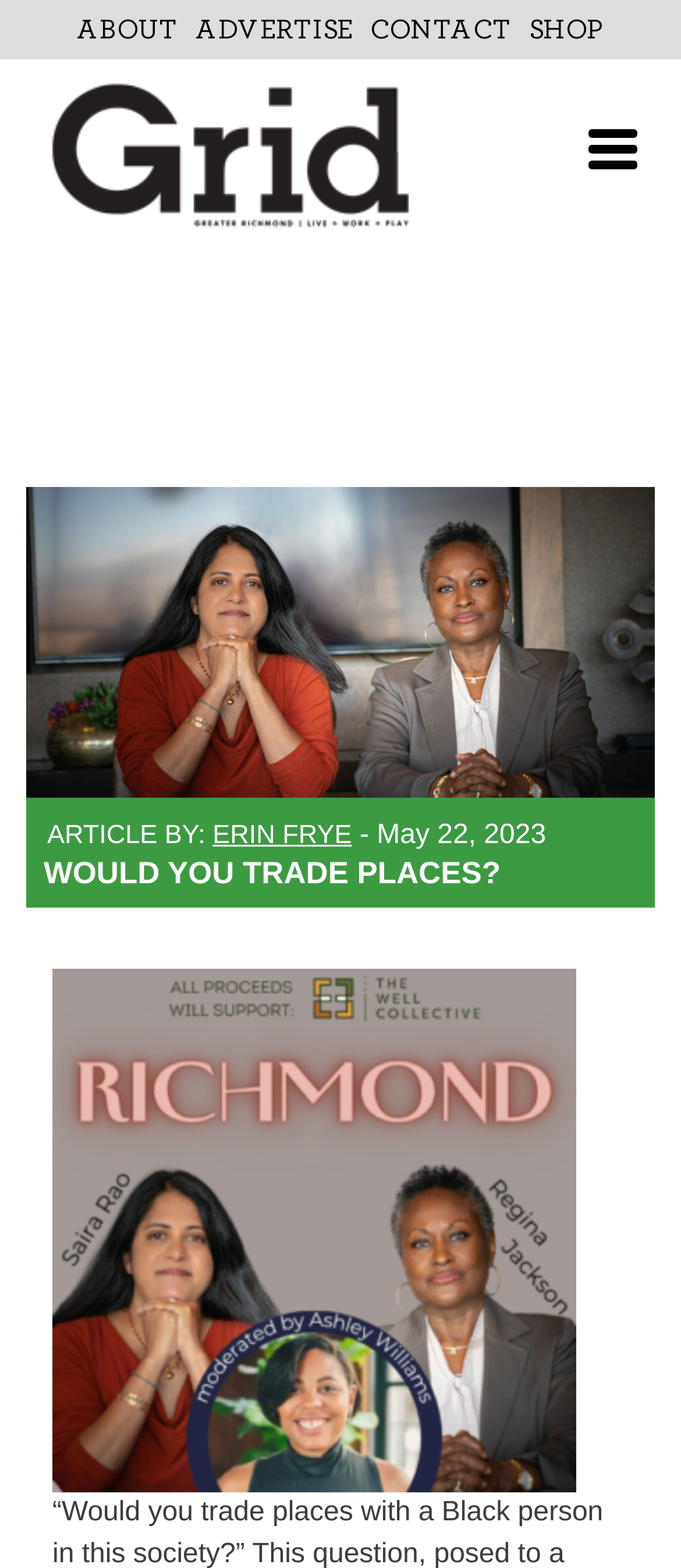Please give a succinct answer using a single word or phrase:
What is the title of the article?

WOULD YOU TRADE PLACES?